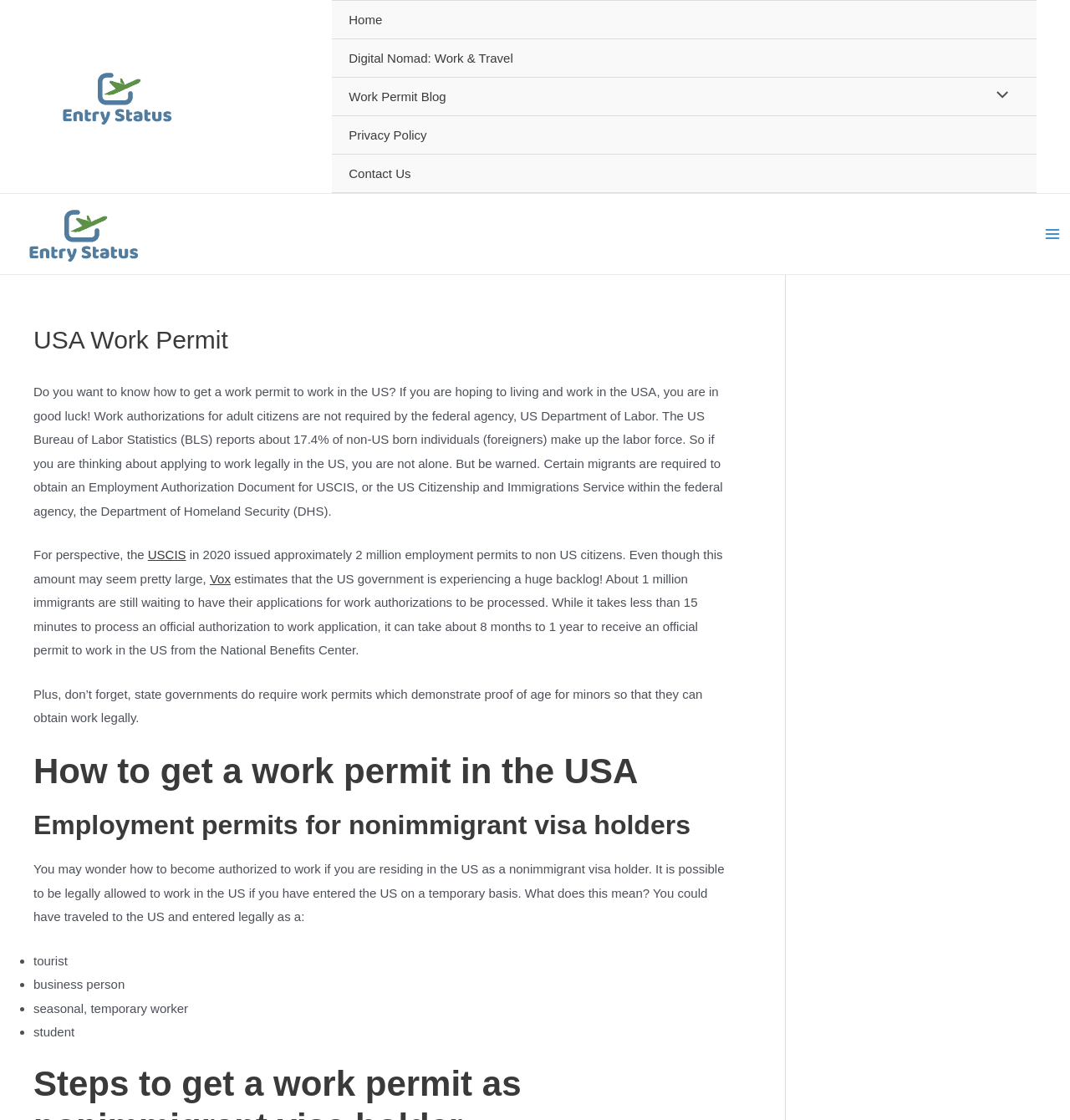Please predict the bounding box coordinates of the element's region where a click is necessary to complete the following instruction: "Click the 'USCIS' link". The coordinates should be represented by four float numbers between 0 and 1, i.e., [left, top, right, bottom].

[0.138, 0.489, 0.174, 0.501]